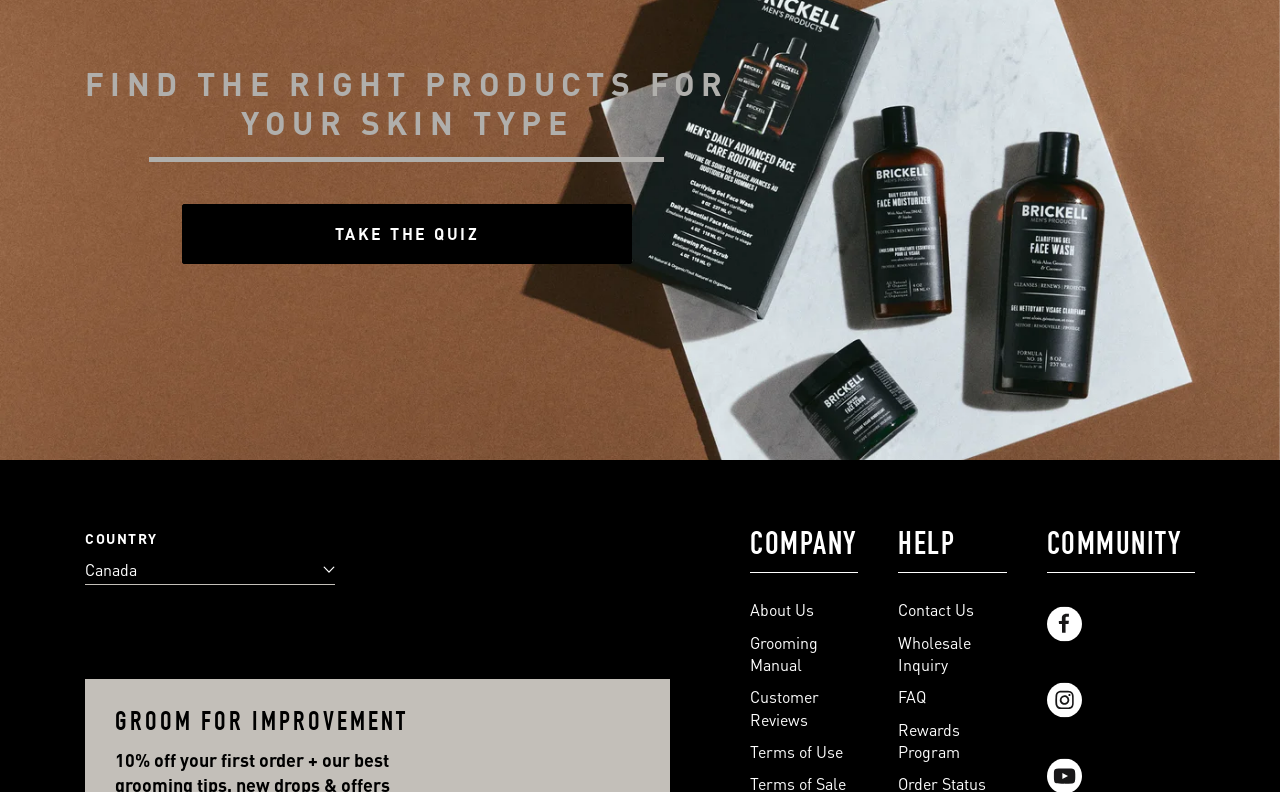Specify the bounding box coordinates of the area to click in order to execute this command: 'Read customer reviews'. The coordinates should consist of four float numbers ranging from 0 to 1, and should be formatted as [left, top, right, bottom].

[0.586, 0.867, 0.671, 0.923]